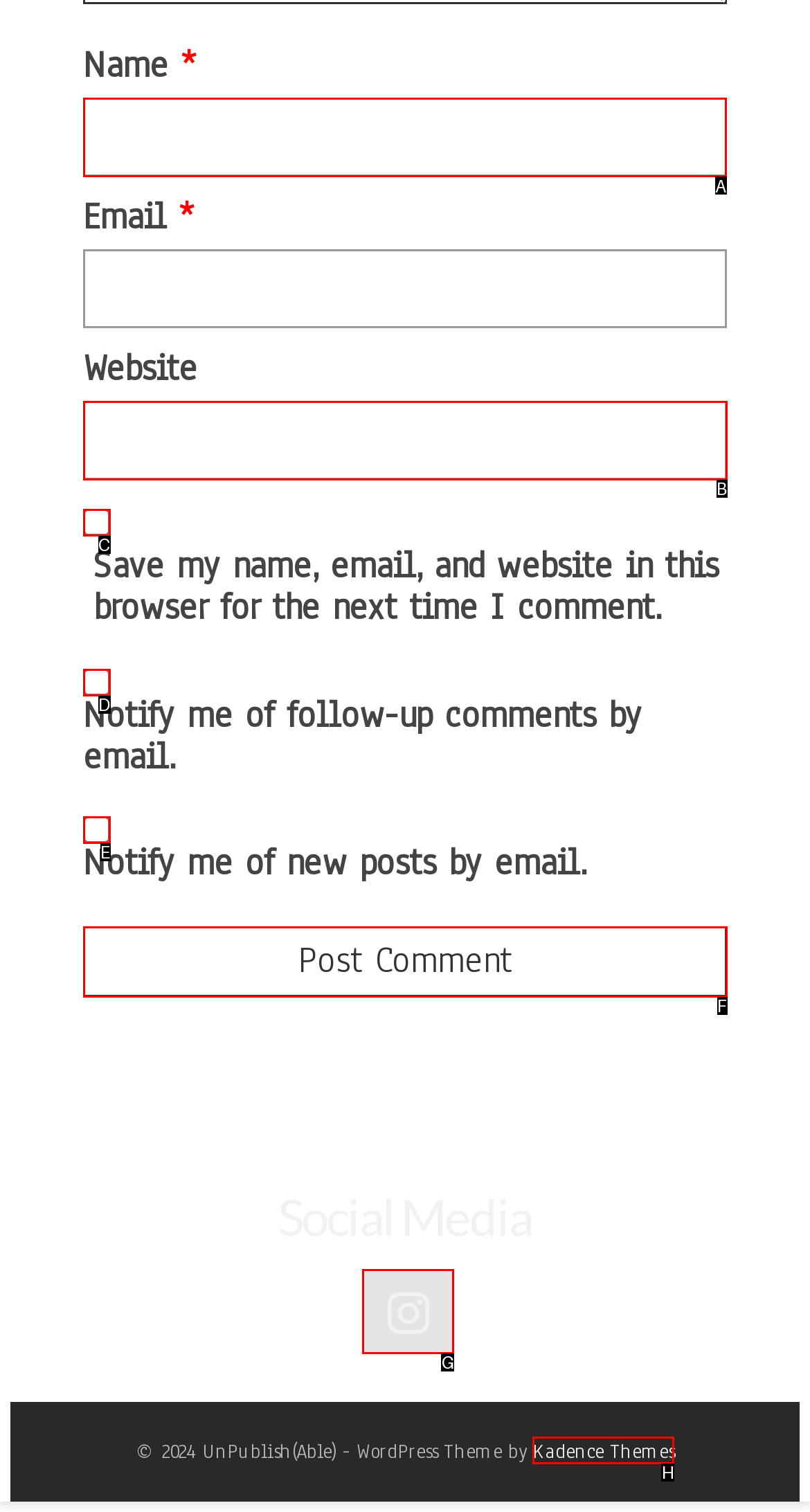Identify the correct UI element to click on to achieve the following task: Enter your name Respond with the corresponding letter from the given choices.

A